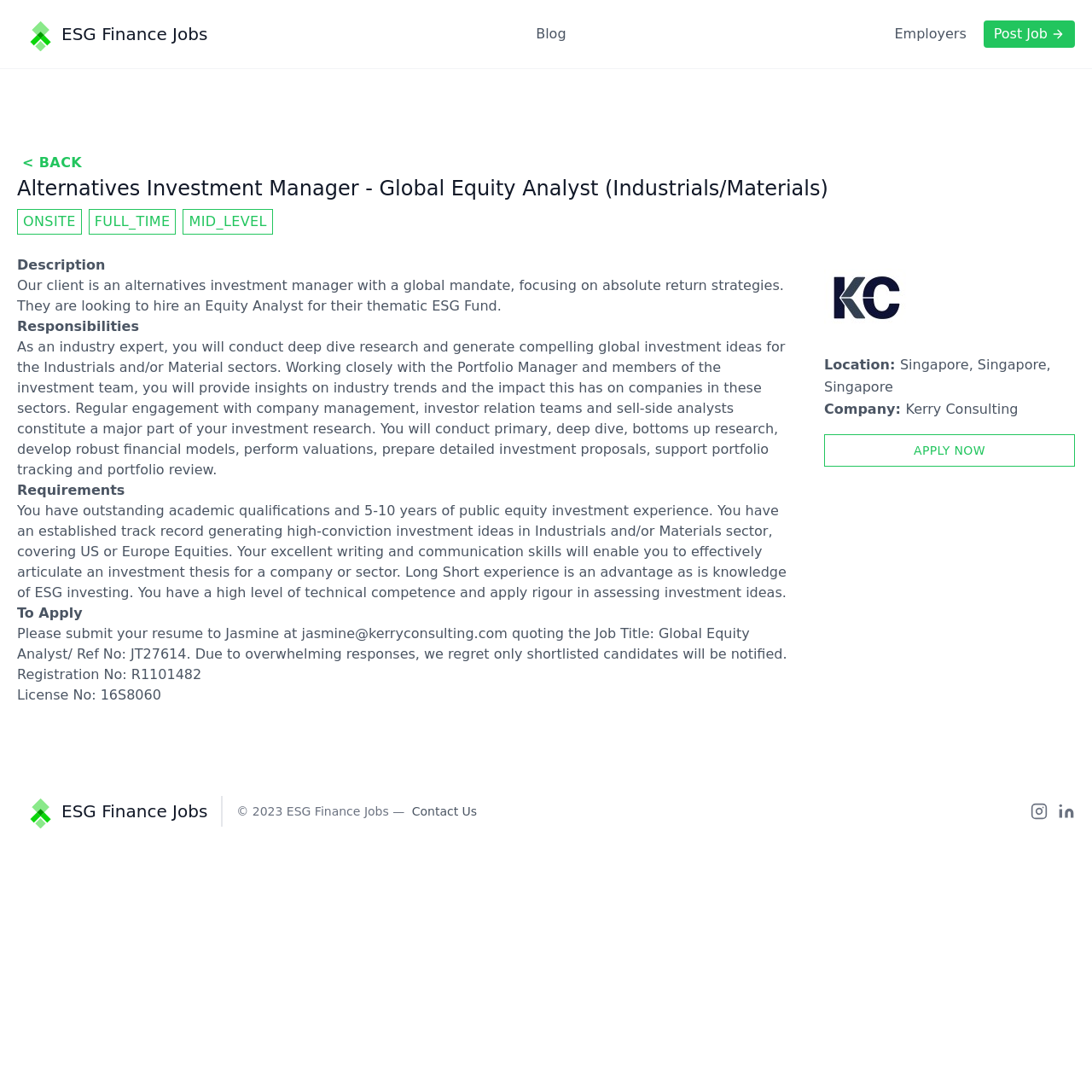How can I apply for the job?
Using the picture, provide a one-word or short phrase answer.

Submit resume to jasmine@kerryconsulting.com